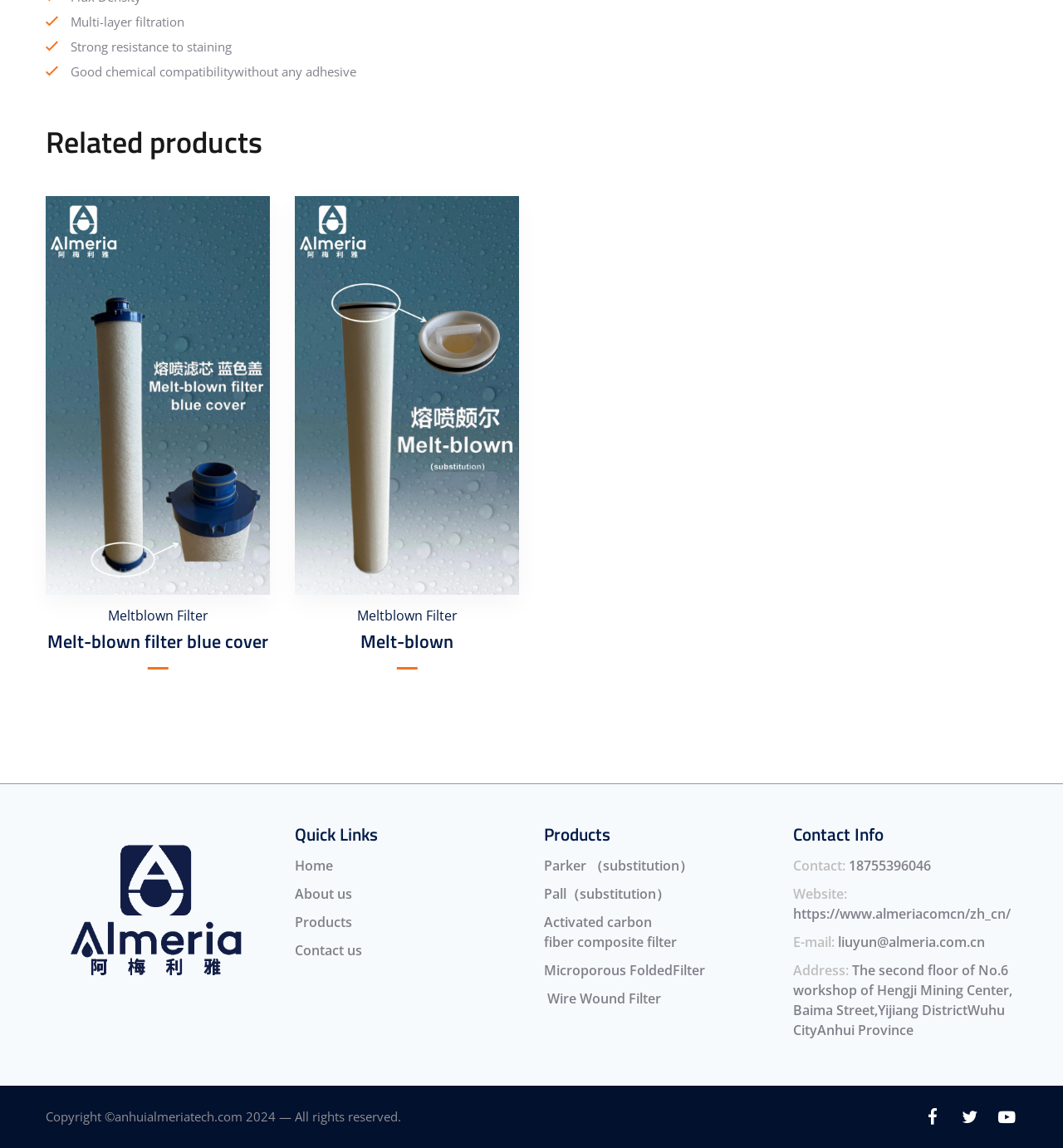What is the copyright year of the website?
Please answer the question as detailed as possible.

I found the copyright information at the bottom of the webpage, which states 'Copyright ©anhuialmeriatech.com 2024 — All rights reserved', indicating that the copyright year is 2024.